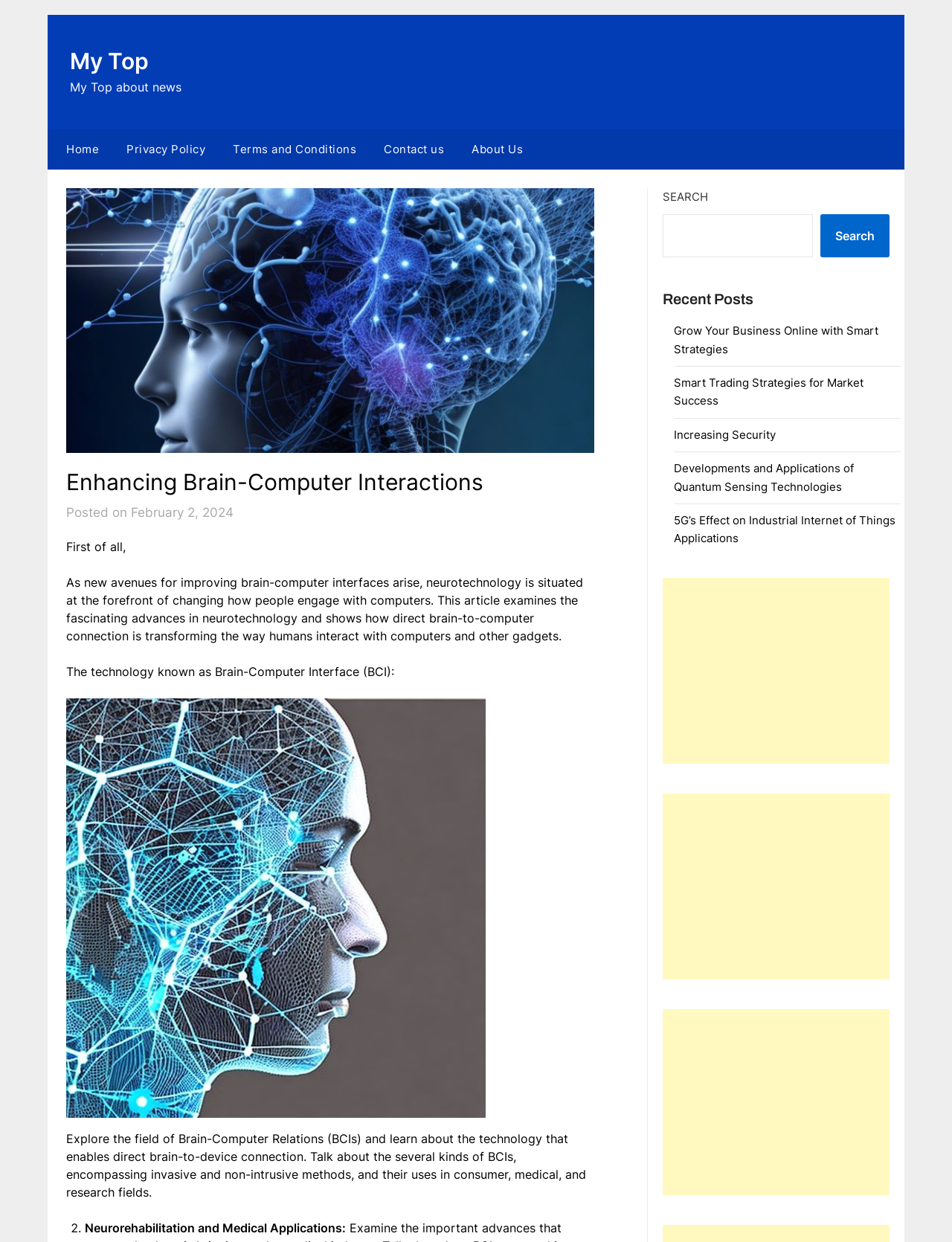Find the bounding box of the UI element described as follows: "Workshops".

None